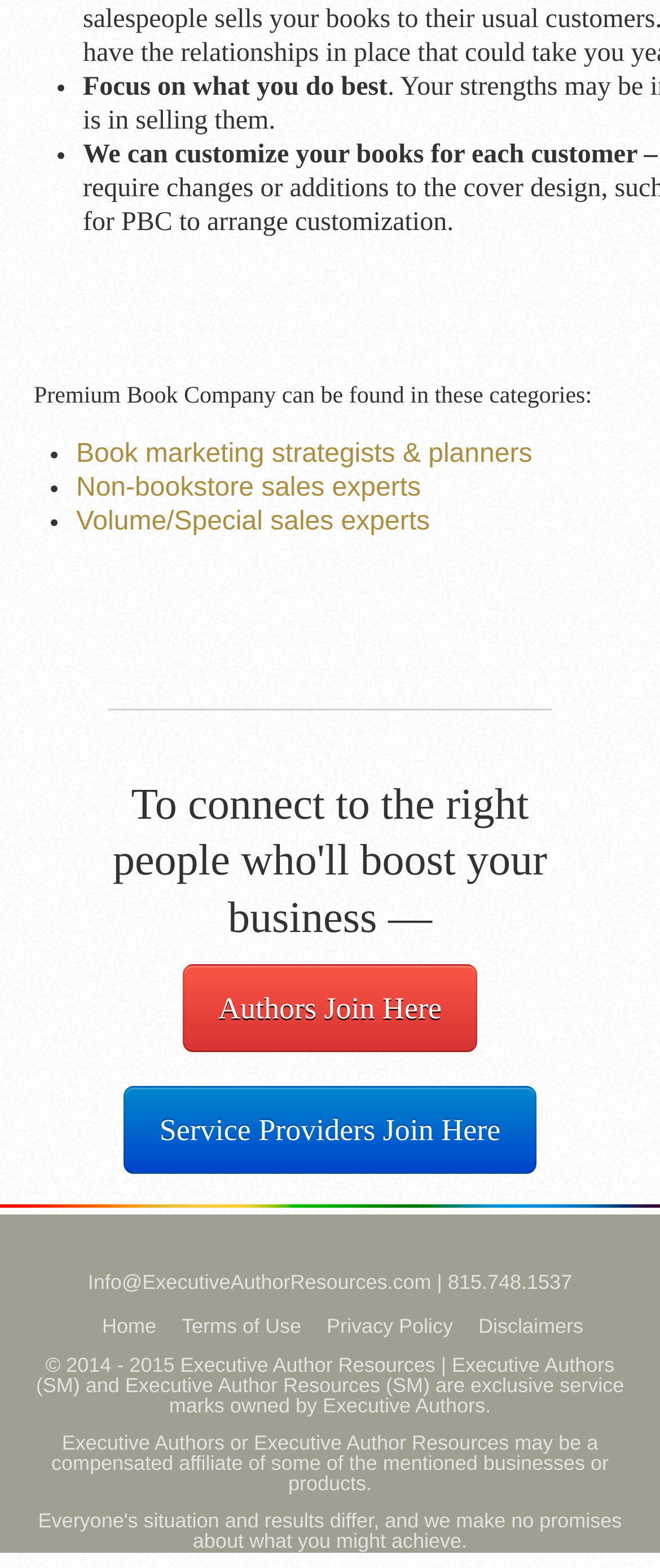What are the categories that Premium Book Company can be found in?
Please look at the screenshot and answer using one word or phrase.

Book marketing strategists & planners, Non-bookstore sales experts, Volume/Special sales experts